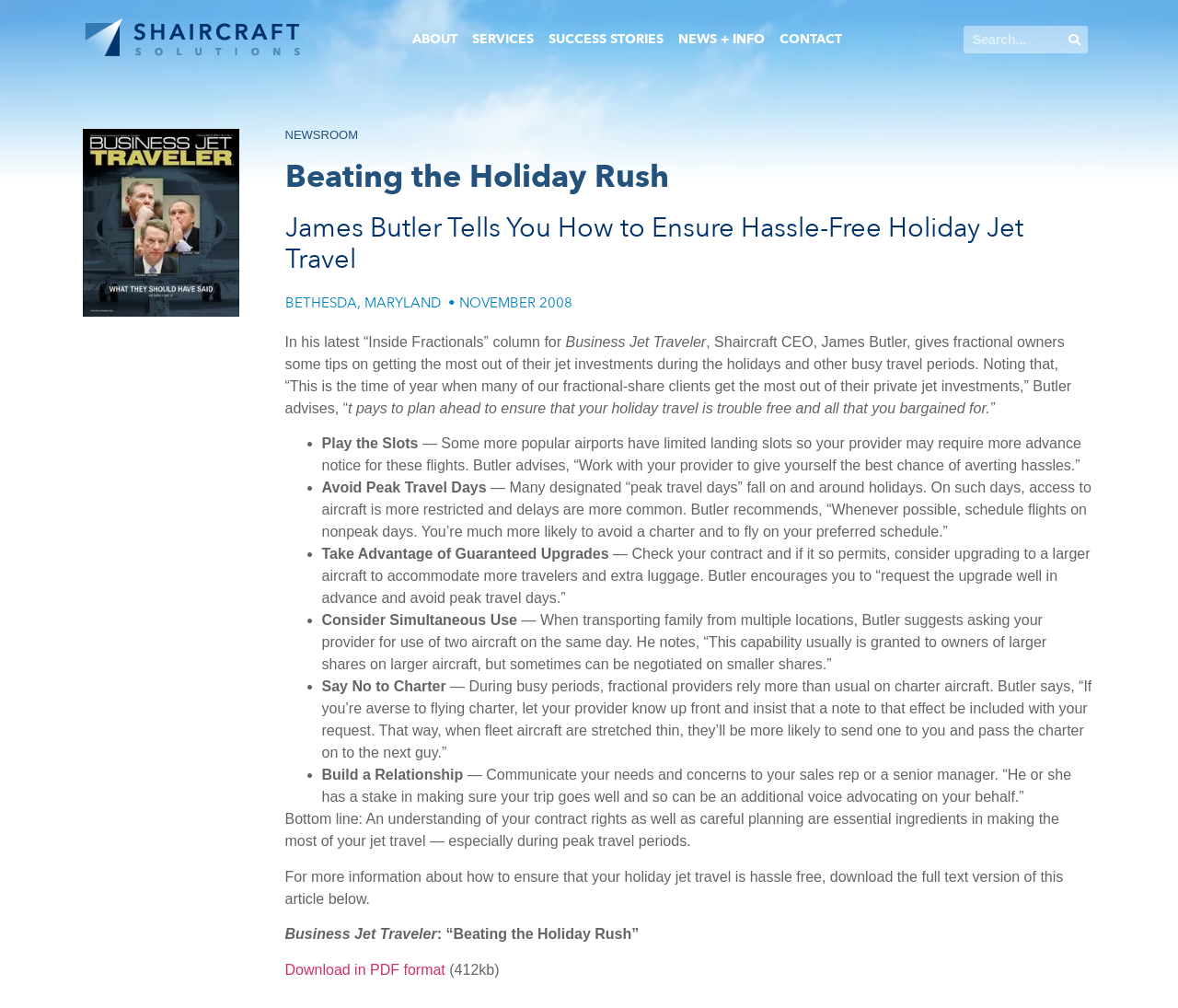Identify the bounding box coordinates of the part that should be clicked to carry out this instruction: "Download the article in PDF format".

[0.242, 0.954, 0.378, 0.969]